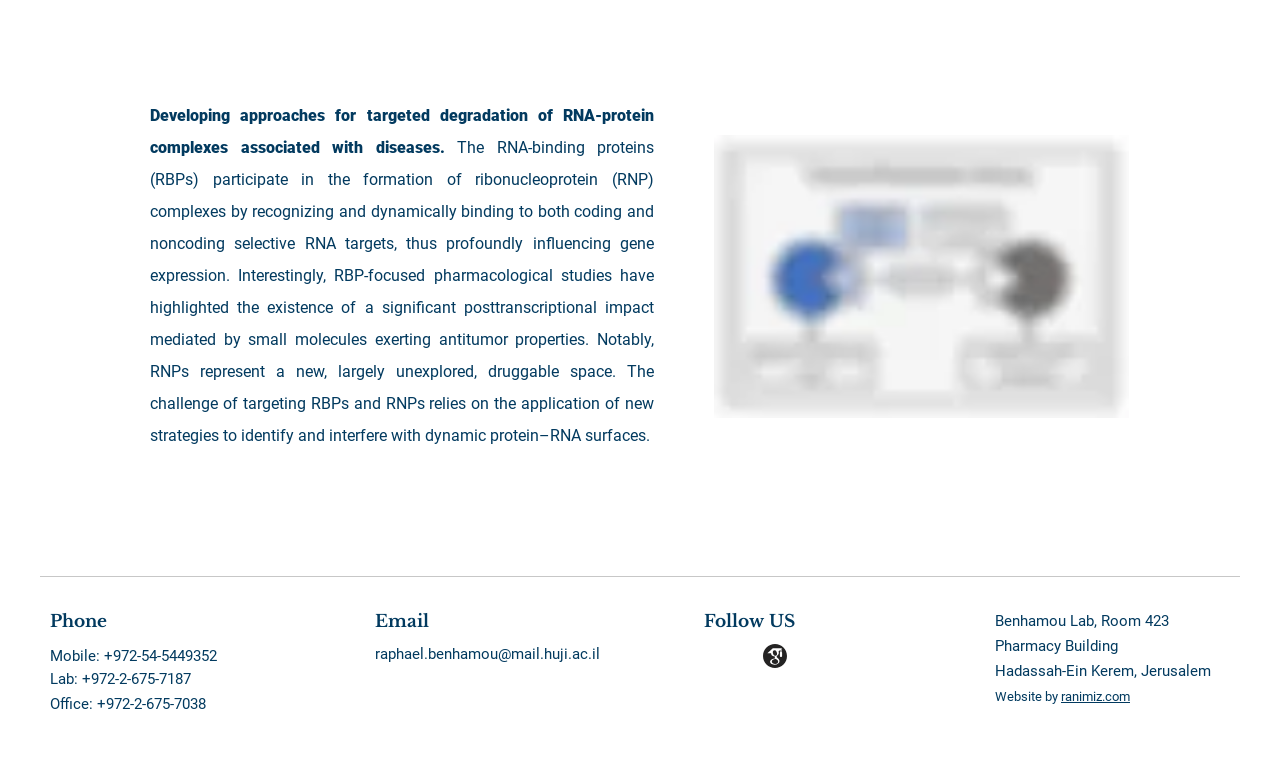Please find the bounding box for the following UI element description. Provide the coordinates in (top-left x, top-left y, bottom-right x, bottom-right y) format, with values between 0 and 1: aria-label="LinkedIn"

[0.62, 0.826, 0.639, 0.858]